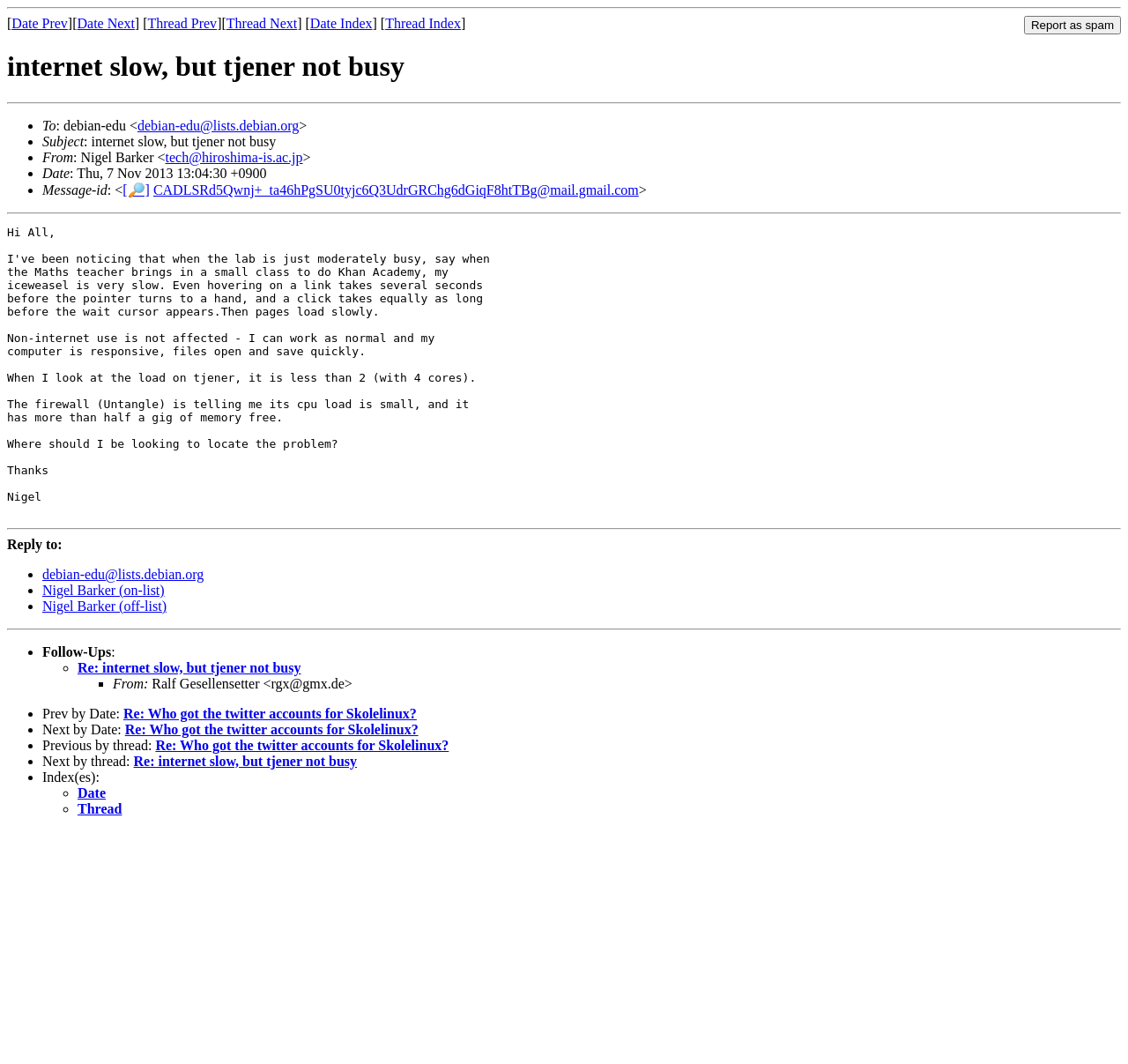Please specify the bounding box coordinates of the clickable region necessary for completing the following instruction: "View thread index". The coordinates must consist of four float numbers between 0 and 1, i.e., [left, top, right, bottom].

[0.342, 0.015, 0.408, 0.029]